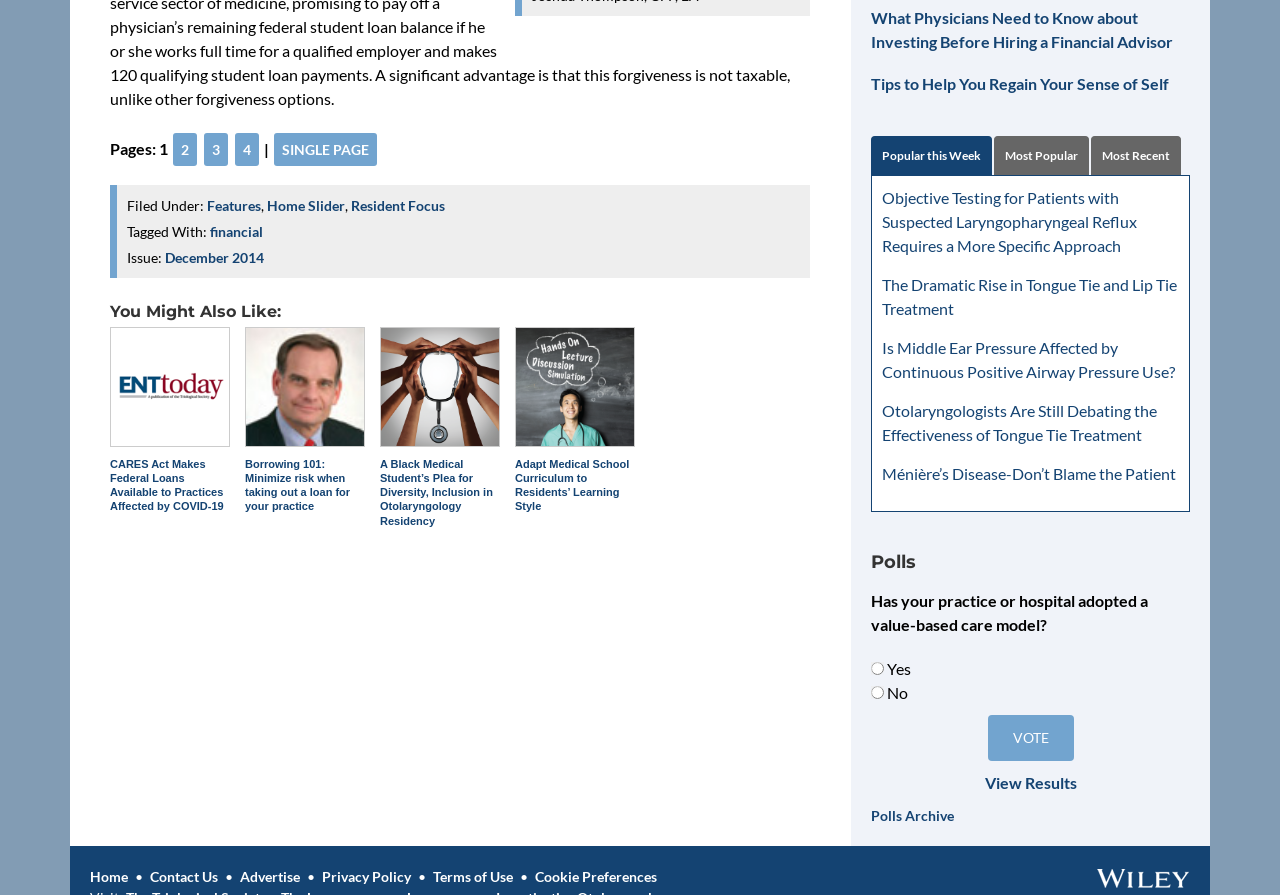What is the category of the article 'CARES Act Makes Federal Loans Available to Practices Affected by COVID-19'?
Using the image as a reference, answer with just one word or a short phrase.

Features